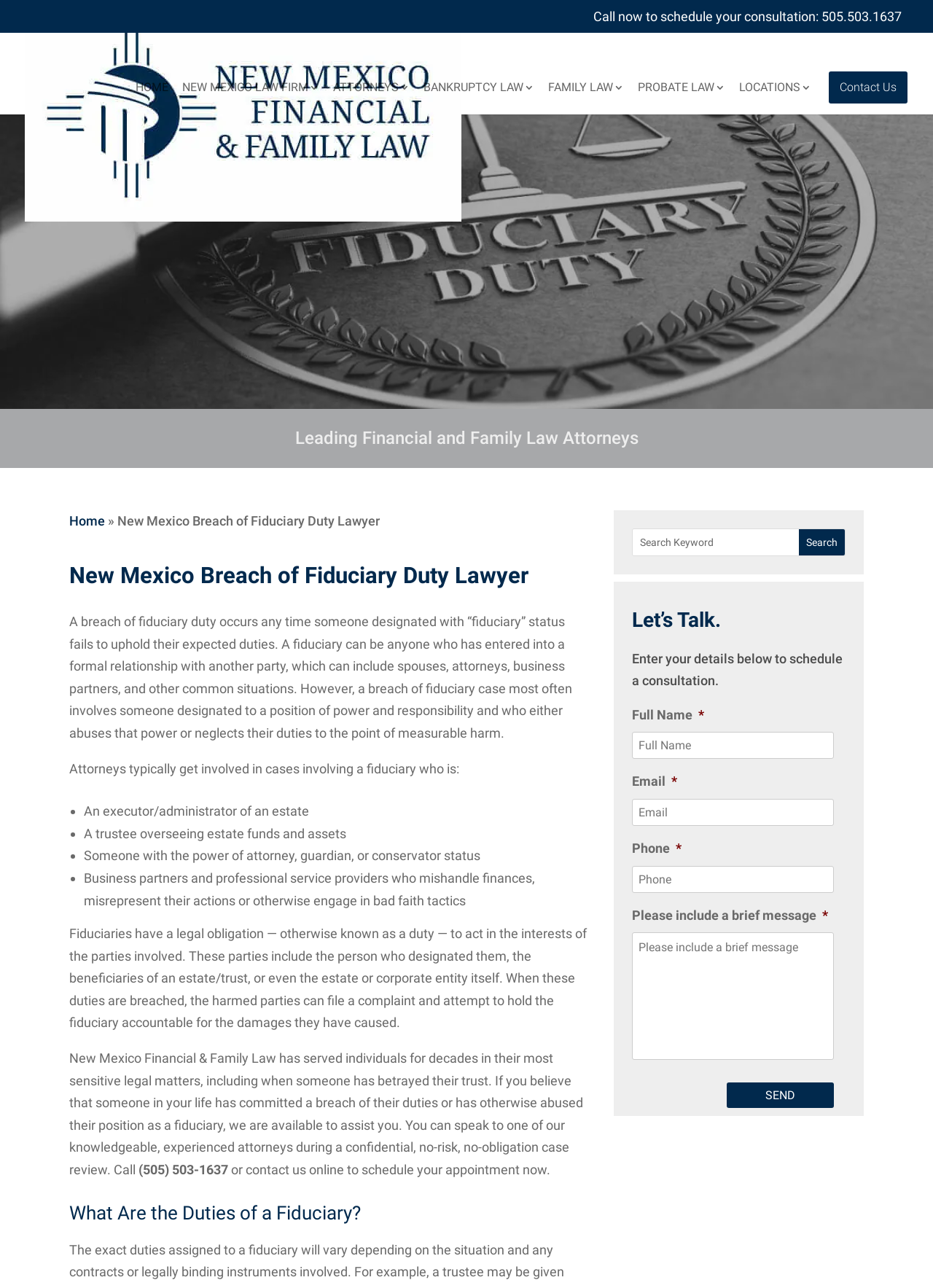Please answer the following question as detailed as possible based on the image: 
What is the name of the law firm mentioned on the webpage?

The law firm's name can be found in the top section of the webpage, as well as in the 'New Mexico Financial & Family Law has served individuals...' paragraph at the bottom of the webpage.